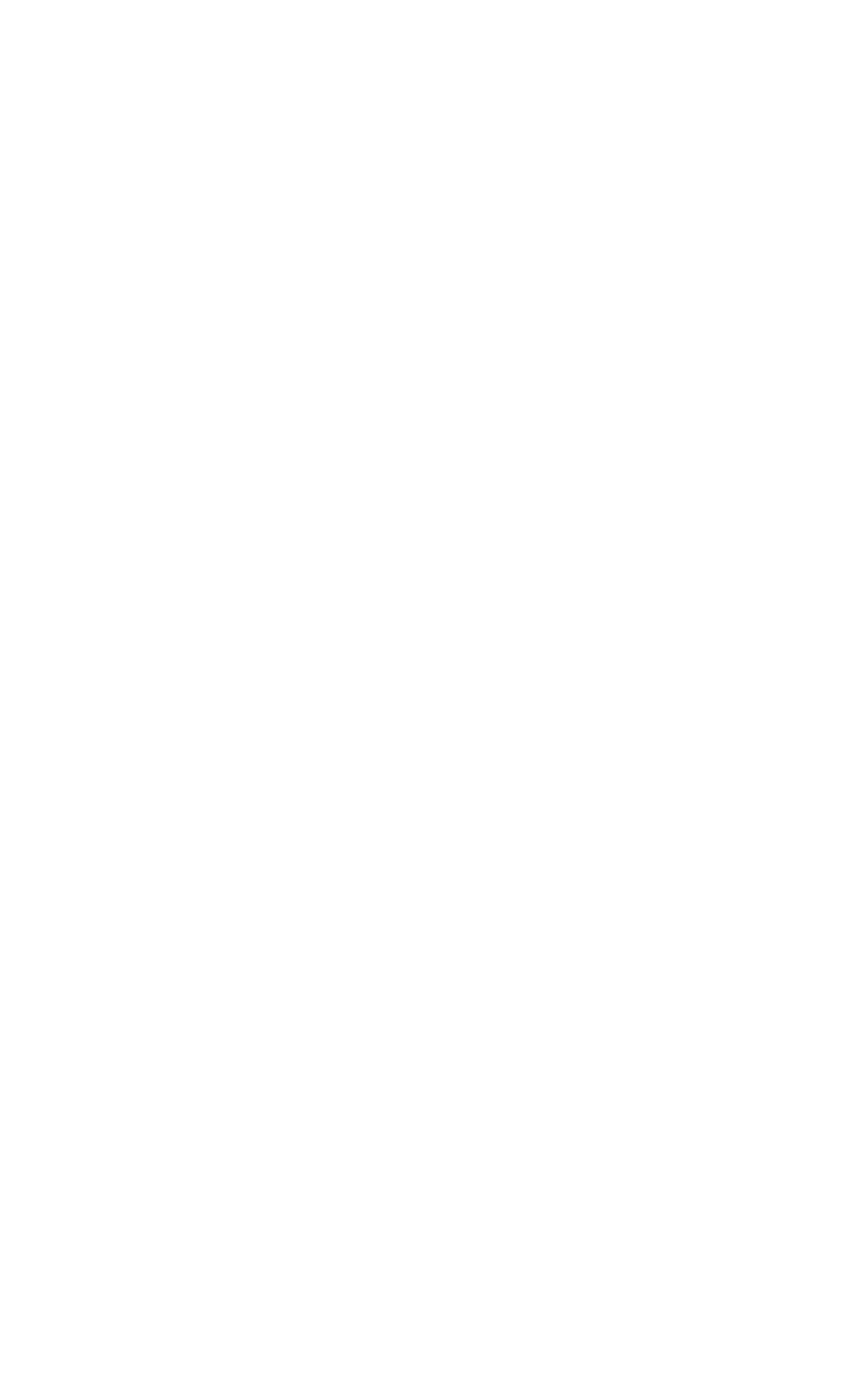Using the provided element description, identify the bounding box coordinates as (top-left x, top-left y, bottom-right x, bottom-right y). Ensure all values are between 0 and 1. Description: Linux Customization Tweaking 106

[0.074, 0.316, 0.62, 0.34]